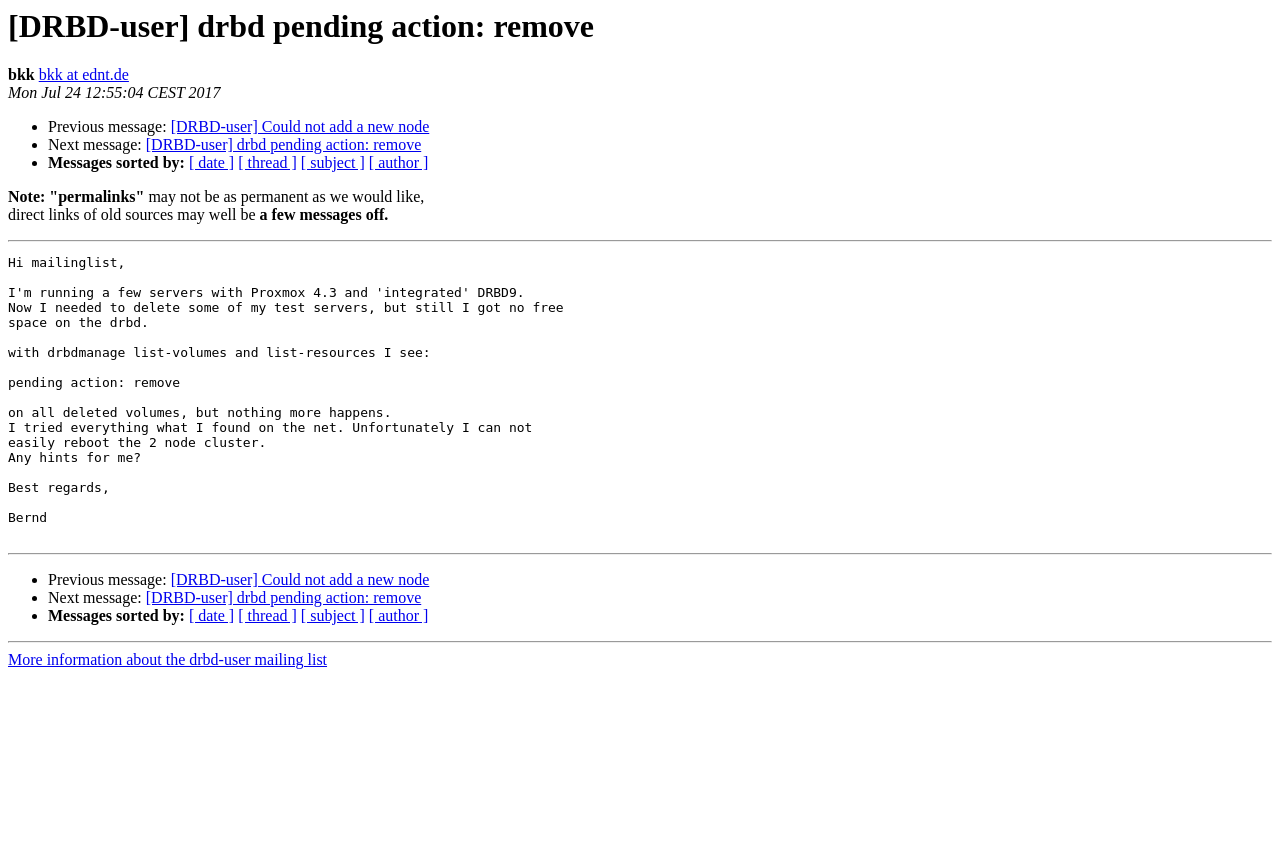Please answer the following question using a single word or phrase: 
What are the options to sort messages by?

date, thread, subject, author